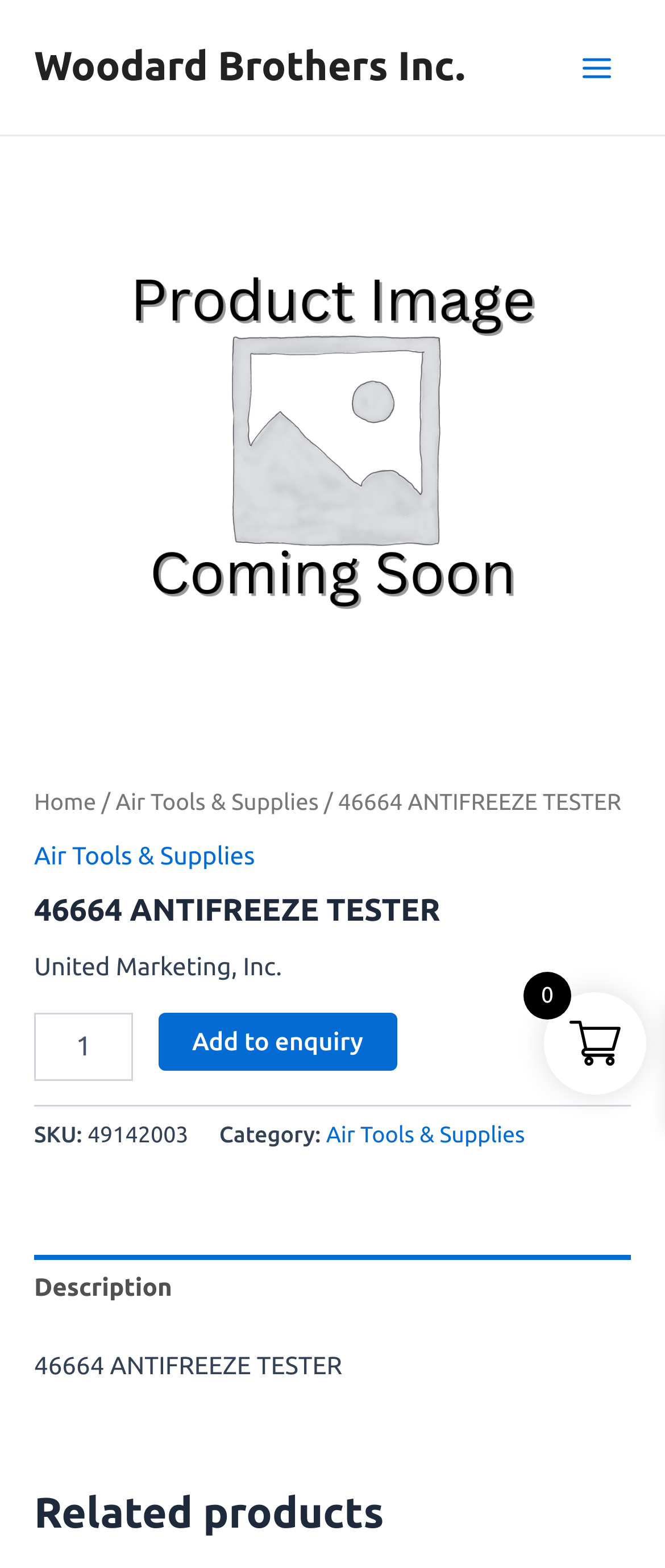Provide a single word or phrase answer to the question: 
What is the SKU of the product?

49142003